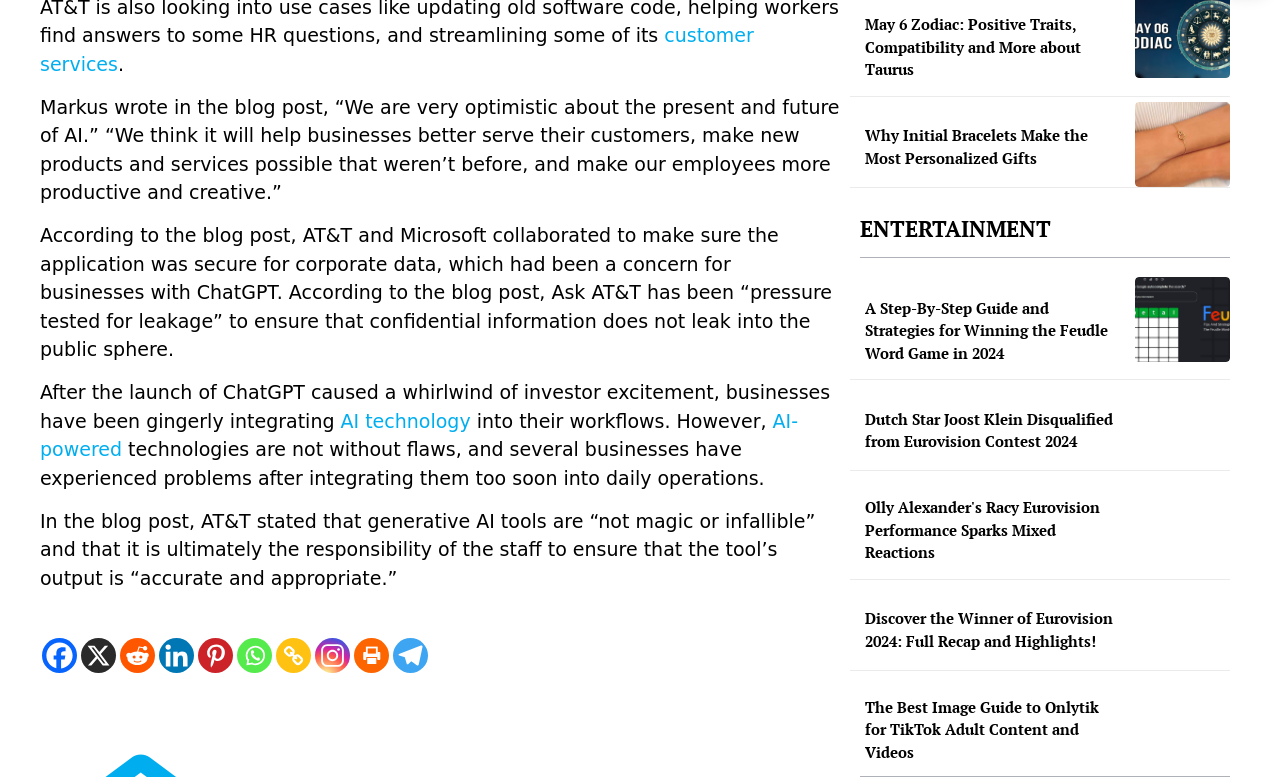Please determine the bounding box coordinates of the element's region to click in order to carry out the following instruction: "Share on 'Facebook'". The coordinates should be four float numbers between 0 and 1, i.e., [left, top, right, bottom].

[0.033, 0.821, 0.06, 0.866]